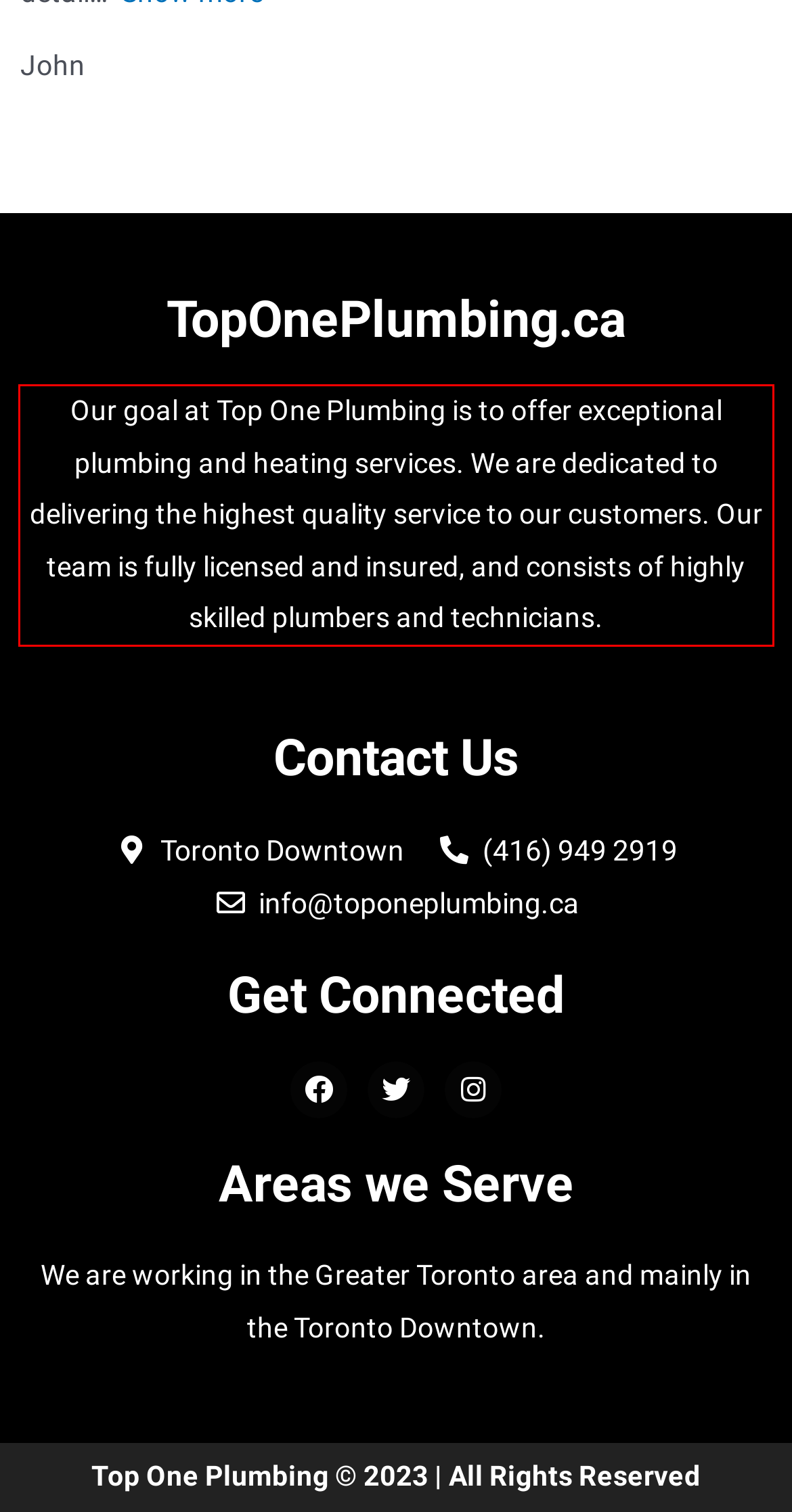The screenshot provided shows a webpage with a red bounding box. Apply OCR to the text within this red bounding box and provide the extracted content.

Our goal at Top One Plumbing is to offer exceptional plumbing and heating services. We are dedicated to delivering the highest quality service to our customers. Our team is fully licensed and insured, and consists of highly skilled plumbers and technicians.